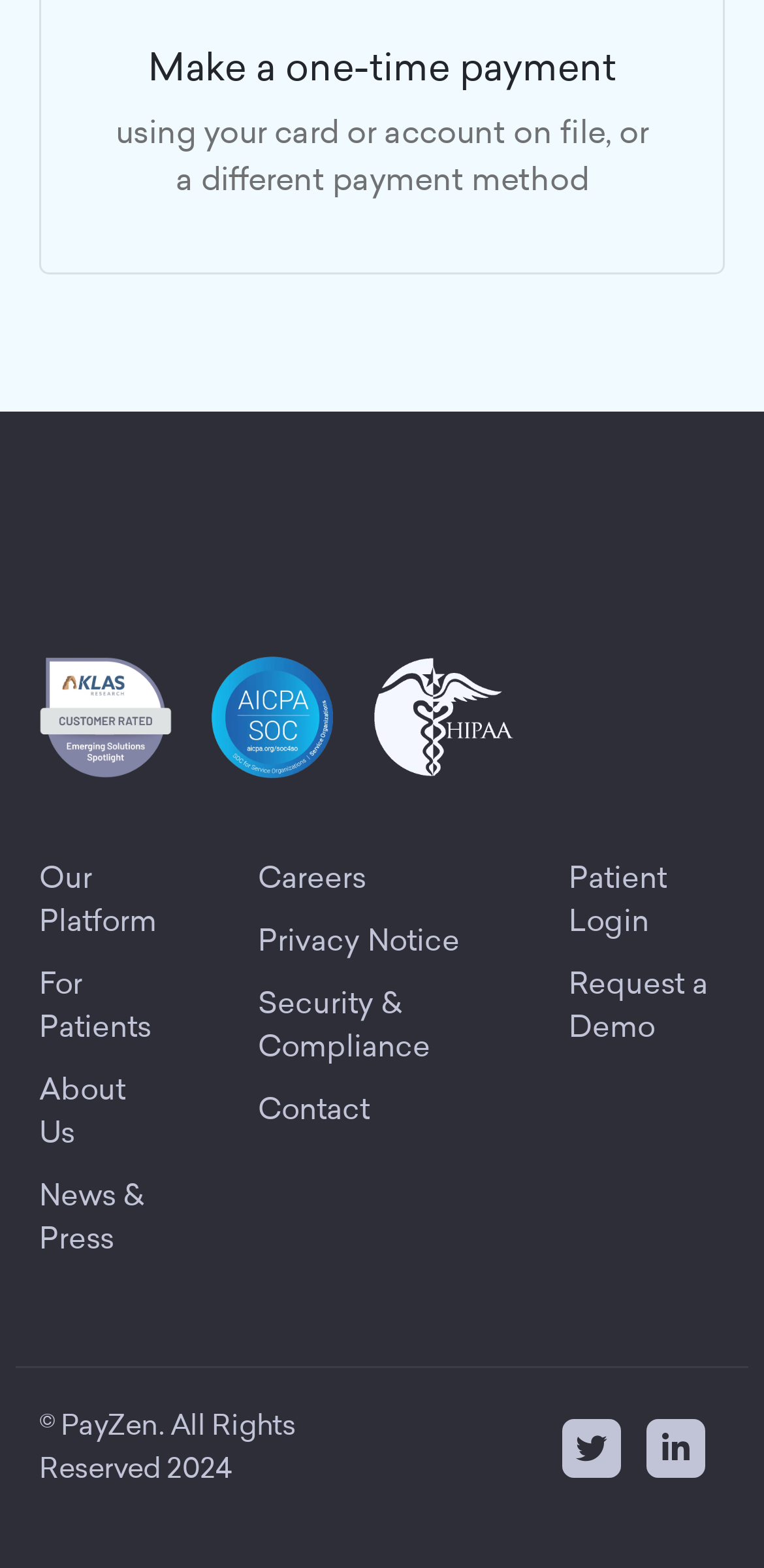Using the details in the image, give a detailed response to the question below:
What is the purpose of the webpage?

The main heading of the webpage is 'Make a one-time payment', which suggests that the purpose of the webpage is to facilitate a one-time payment.